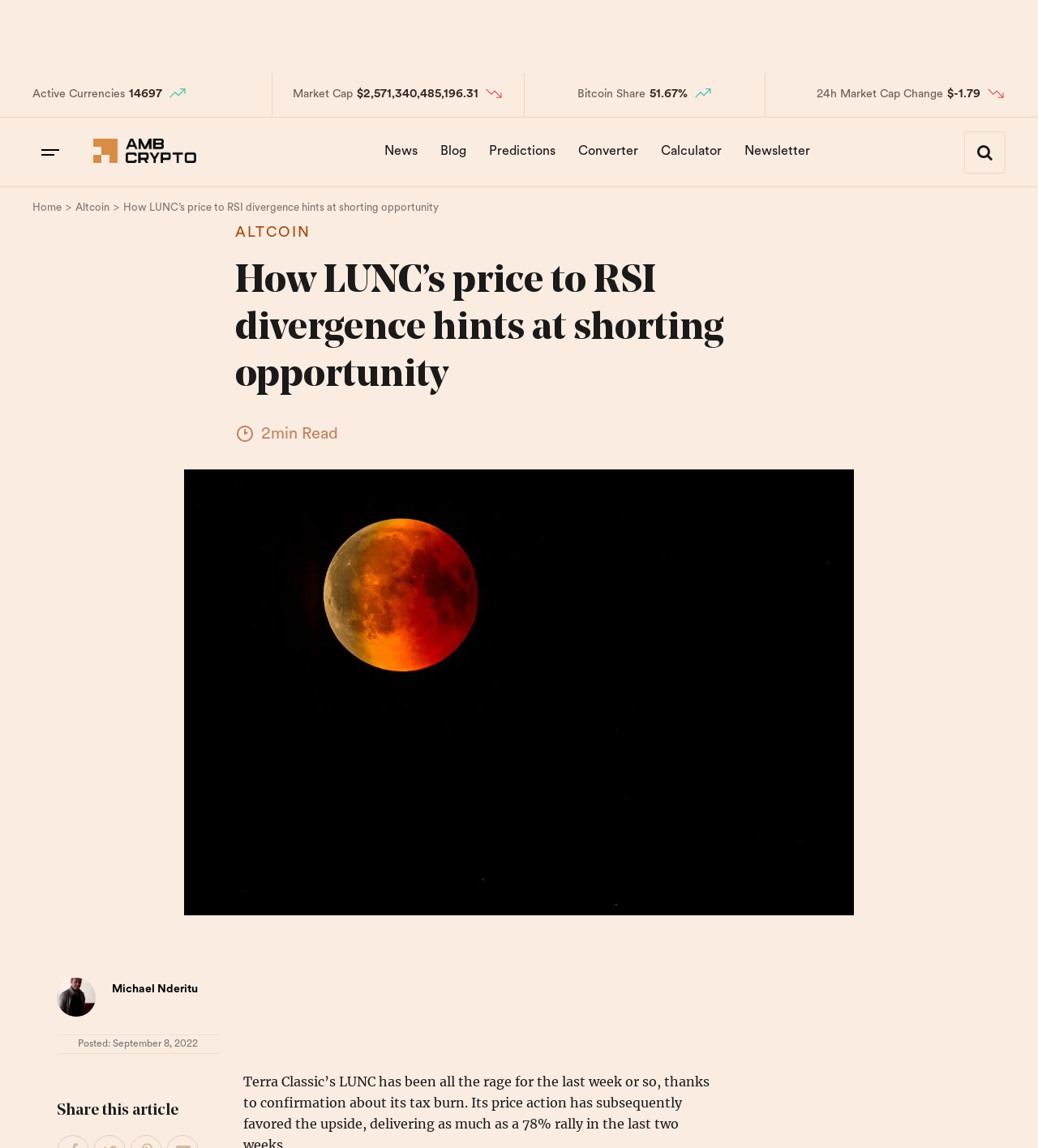Find and indicate the bounding box coordinates of the region you should select to follow the given instruction: "Click on the AMBCrypto link".

[0.09, 0.131, 0.189, 0.145]